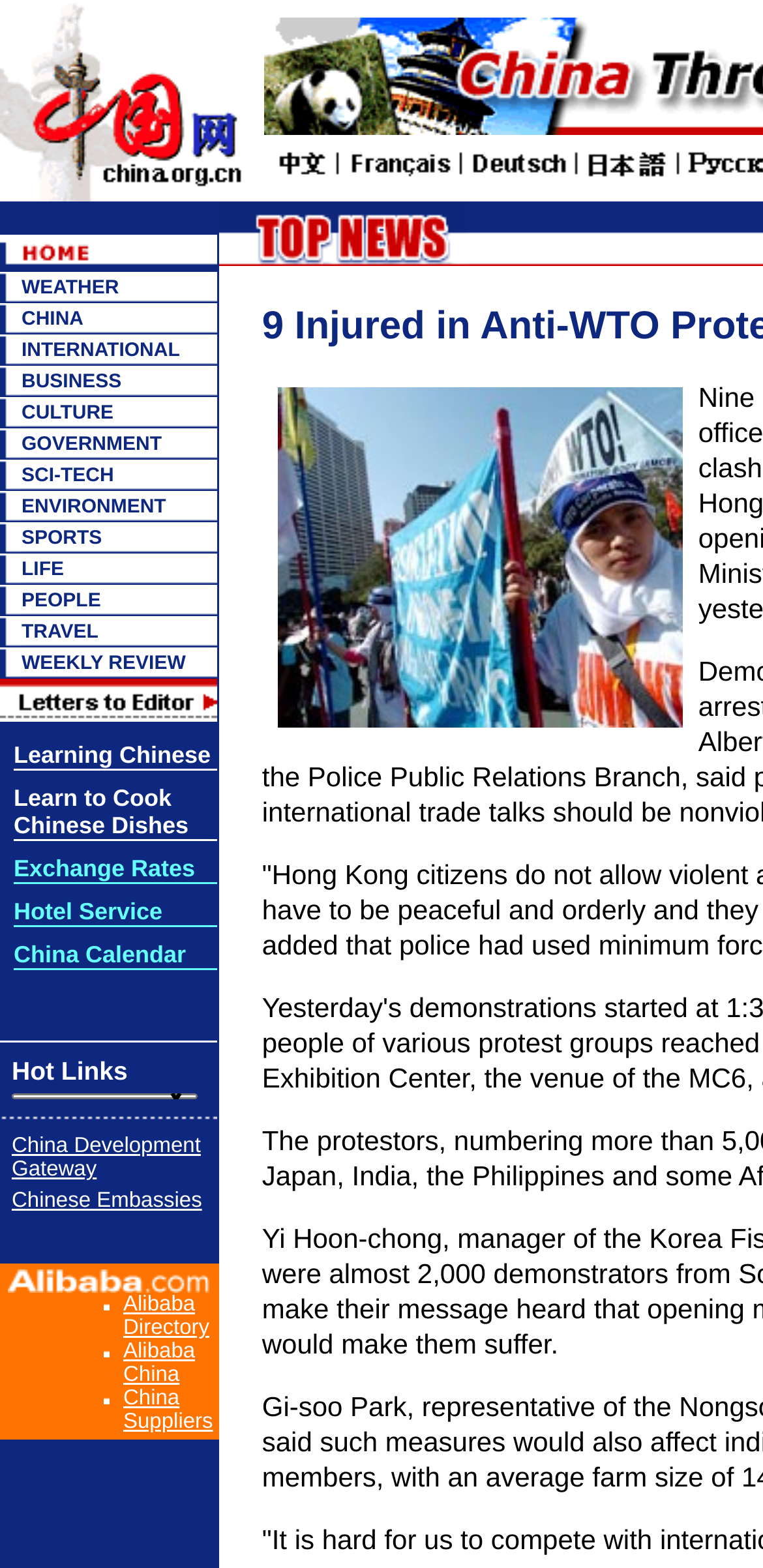Provide a one-word or short-phrase response to the question:
What is the layout of the webpage?

Table-based layout